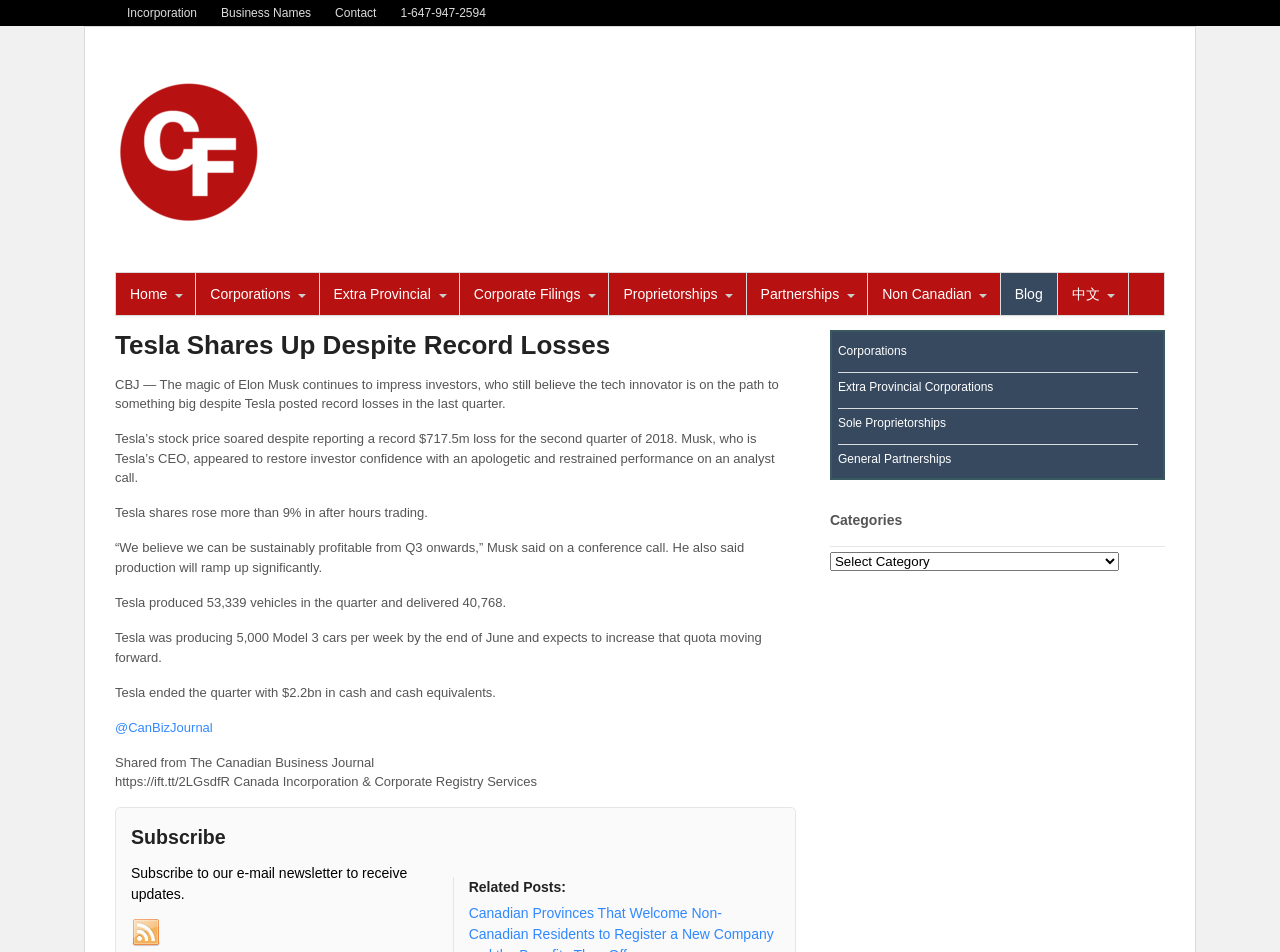Provide the text content of the webpage's main heading.

Tesla Shares Up Despite Record Losses